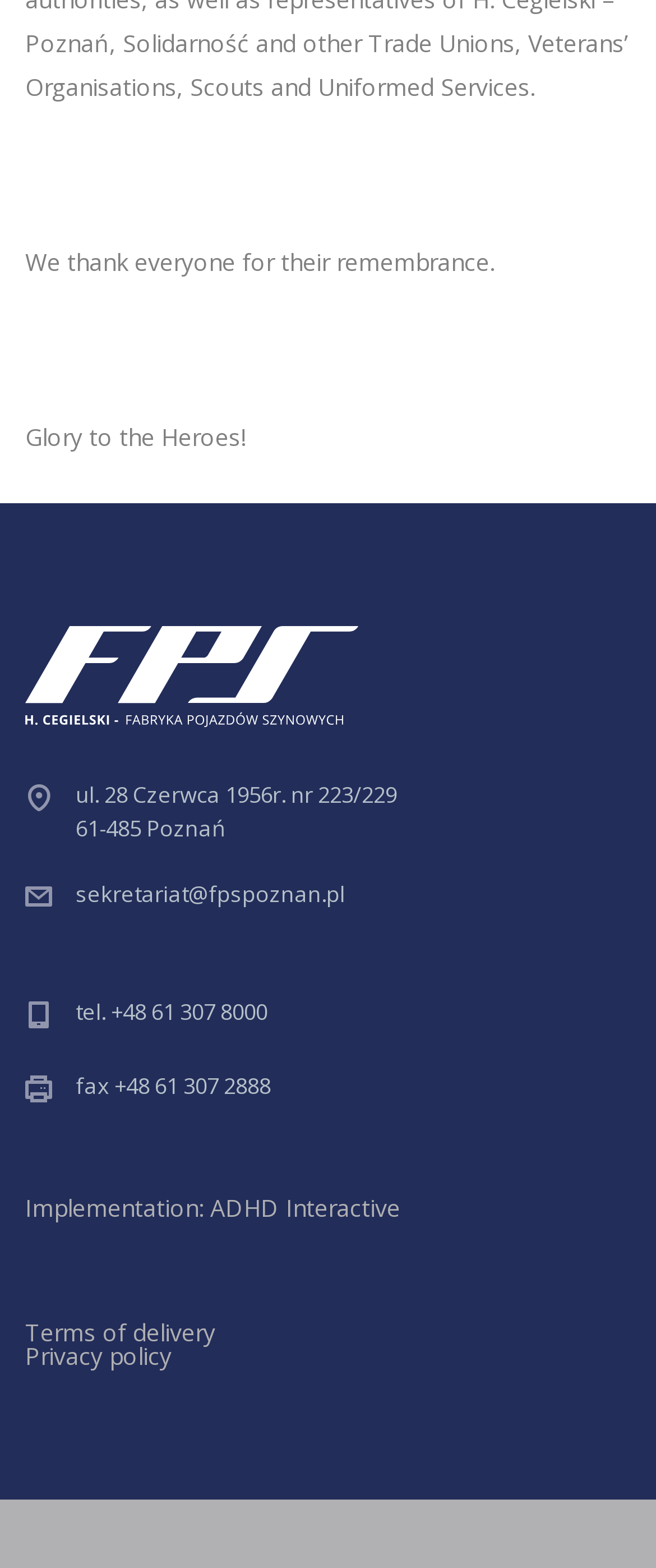What is the email address of the organization?
Using the picture, provide a one-word or short phrase answer.

sekretariat@fpspoznan.pl